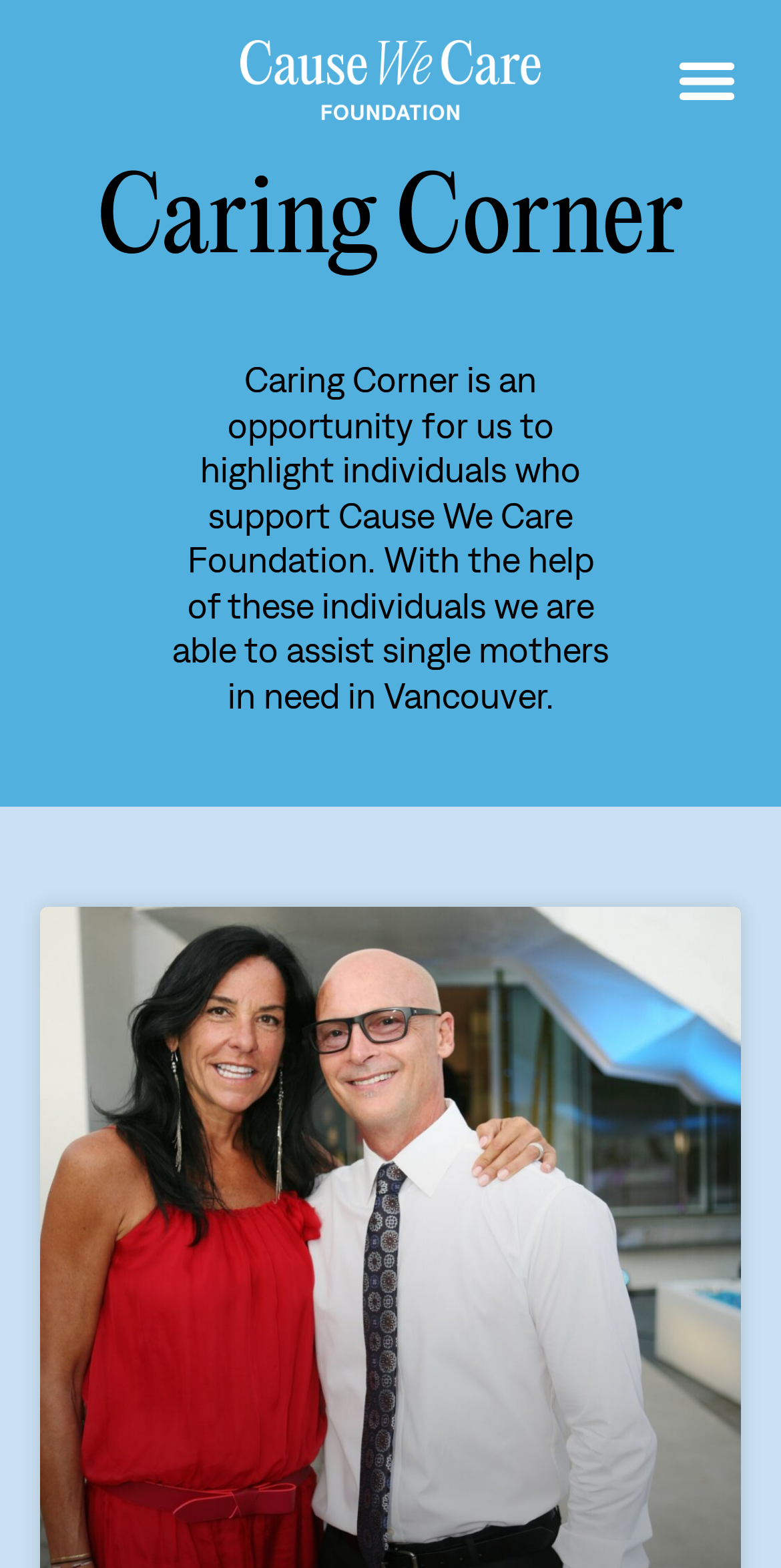Using the element description provided, determine the bounding box coordinates in the format (top-left x, top-left y, bottom-right x, bottom-right y). Ensure that all values are floating point numbers between 0 and 1. Element description: Menu

[0.846, 0.022, 0.962, 0.08]